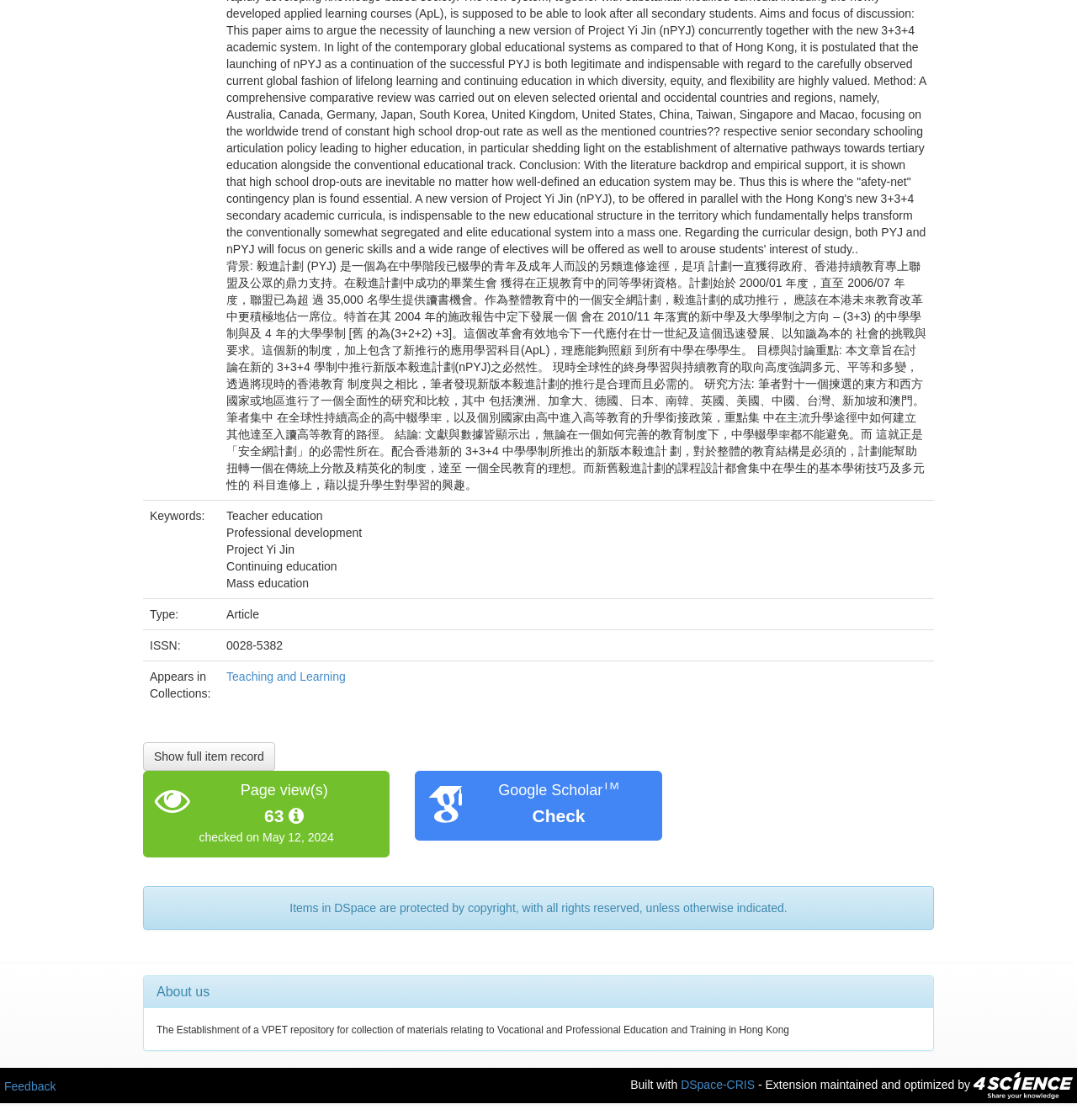Bounding box coordinates are specified in the format (top-left x, top-left y, bottom-right x, bottom-right y). All values are floating point numbers bounded between 0 and 1. Please provide the bounding box coordinate of the region this sentence describes: Teaching and Learning

[0.21, 0.598, 0.321, 0.61]